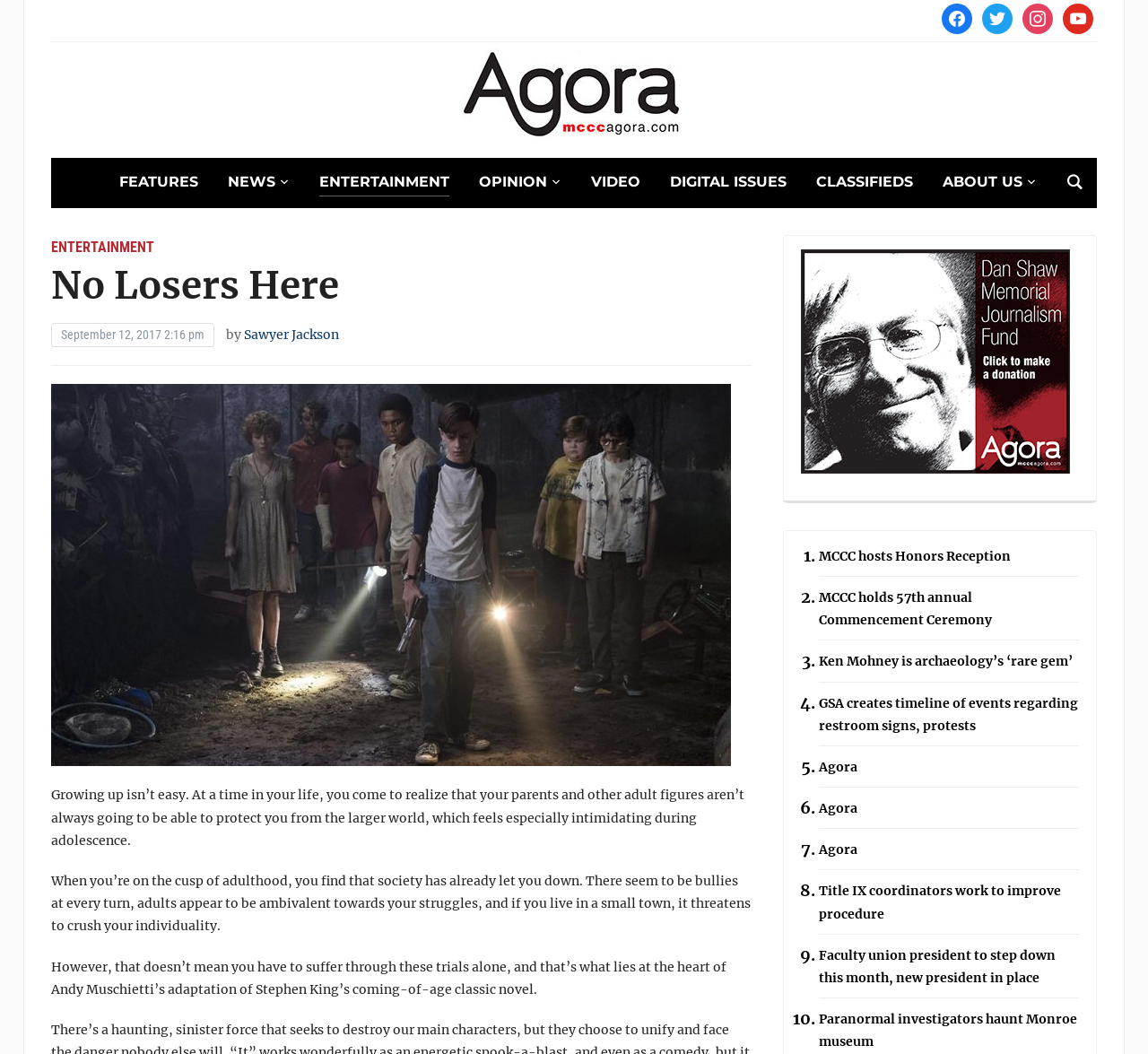Refer to the image and answer the question with as much detail as possible: What is the name of the website?

The name of the website can be found in the top-left corner of the webpage, where it says 'No Losers Here – Mcccagora'. This is likely the title of the website.